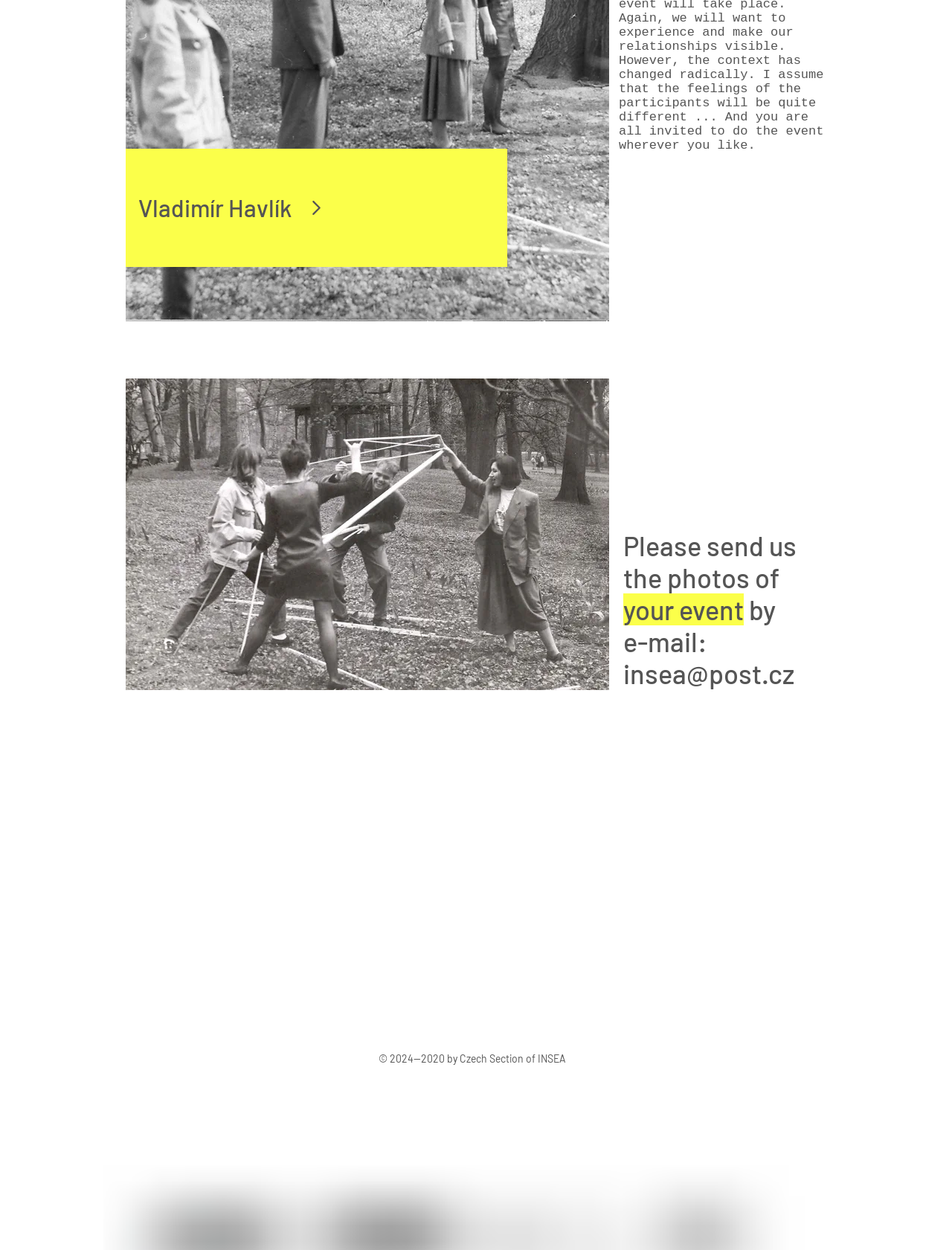Refer to the element description insea@post.cz and identify the corresponding bounding box in the screenshot. Format the coordinates as (top-left x, top-left y, bottom-right x, bottom-right y) with values in the range of 0 to 1.

[0.655, 0.526, 0.834, 0.551]